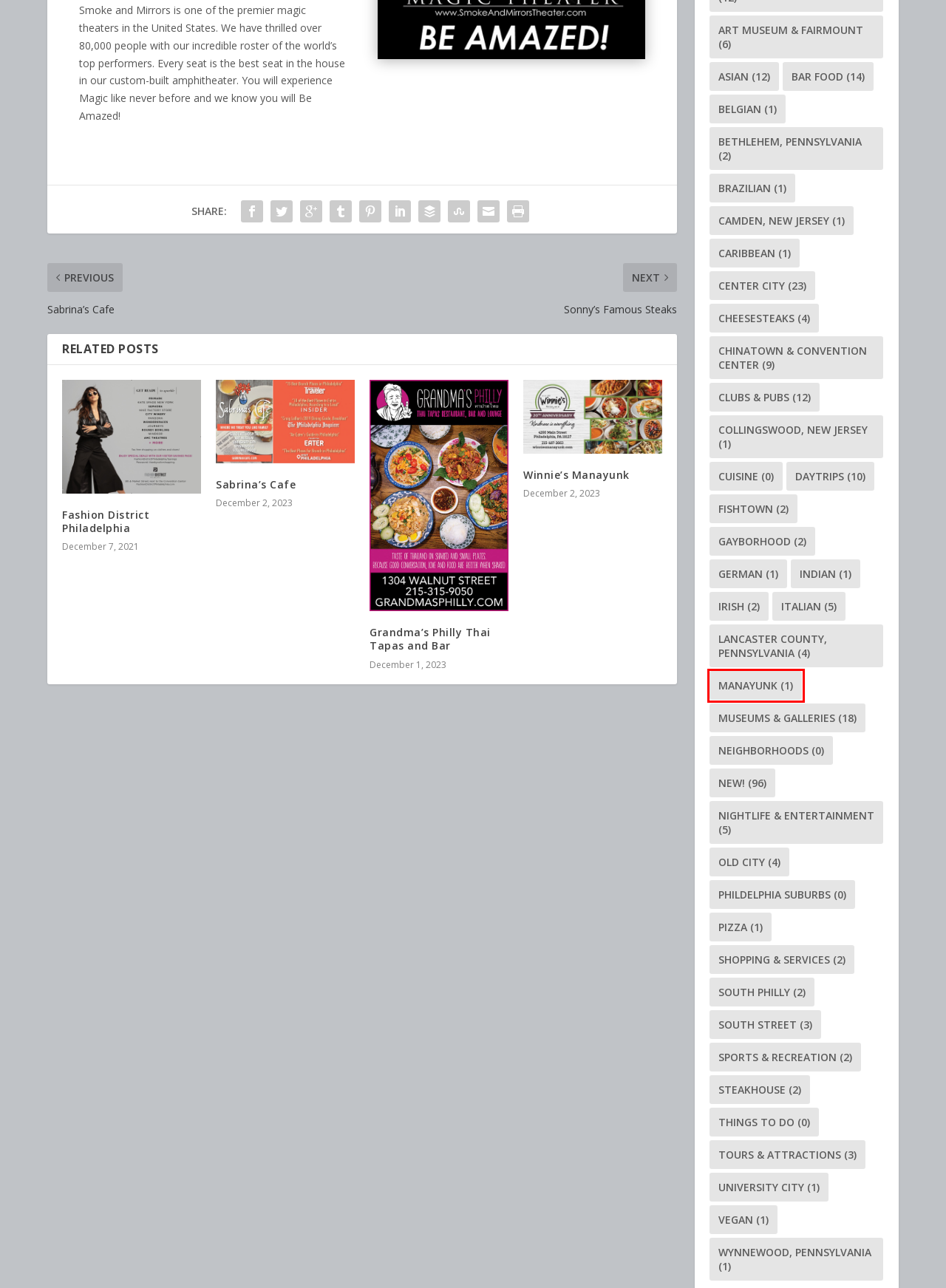Take a look at the provided webpage screenshot featuring a red bounding box around an element. Select the most appropriate webpage description for the page that loads after clicking on the element inside the red bounding box. Here are the candidates:
A. Wynnewood, Pennsylvania | PhillyVisitor.com
B. Nightlife & Entertainment | PhillyVisitor.com
C. Old City | PhillyVisitor.com
D. Sabrina’s Cafe | PhillyVisitor.com
E. Manayunk | PhillyVisitor.com
F. Bar Food | PhillyVisitor.com
G. Bethlehem, Pennsylvania | PhillyVisitor.com
H. Brazilian | PhillyVisitor.com

E